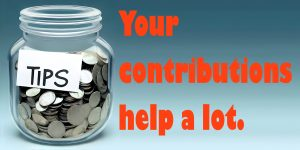Please answer the following query using a single word or phrase: 
What is the purpose of the jar?

to collect contributions